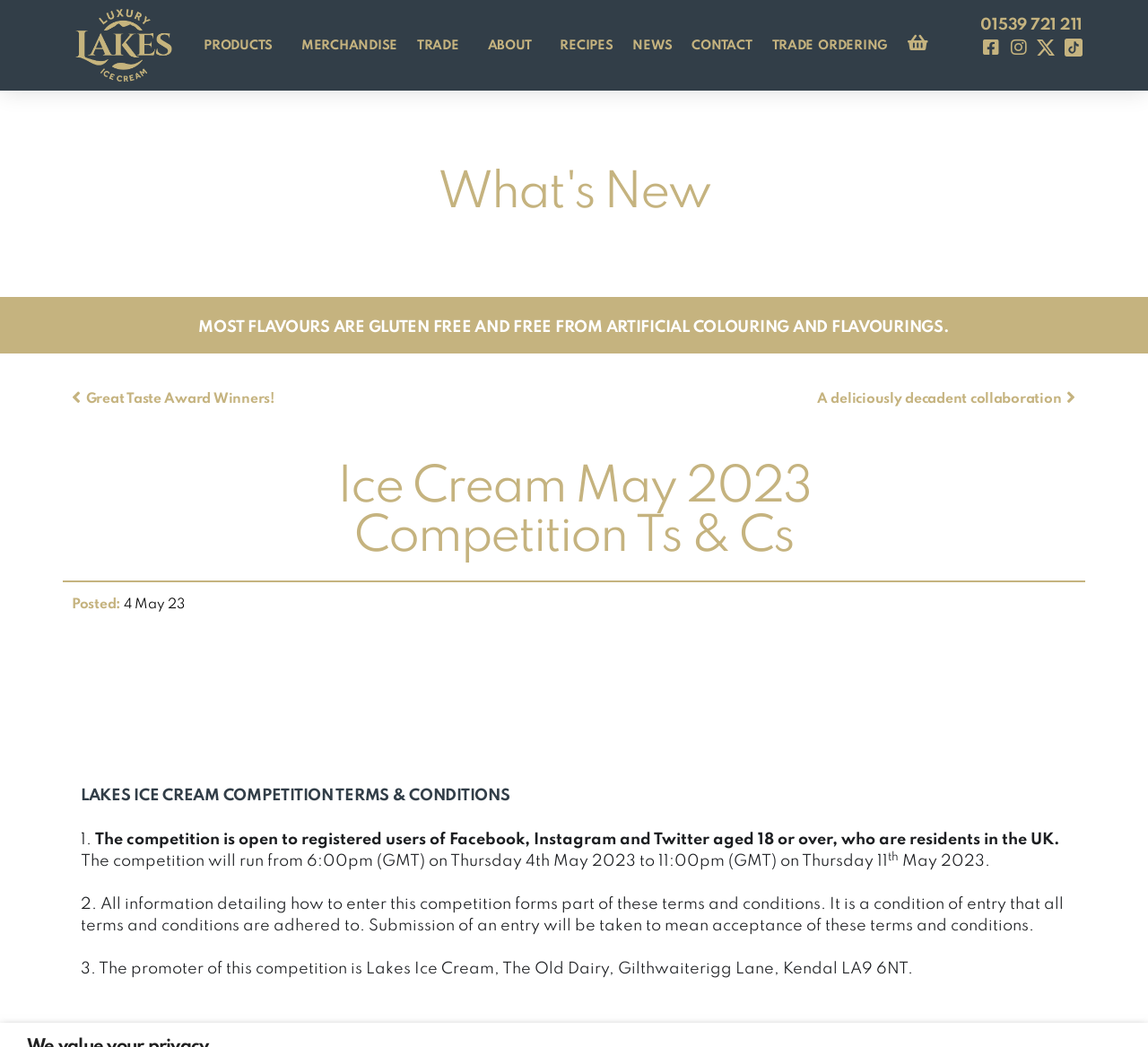Based on the element description > read more, identify the bounding box coordinates for the UI element. The coordinates should be in the format (top-left x, top-left y, bottom-right x, bottom-right y) and within the 0 to 1 range.

None